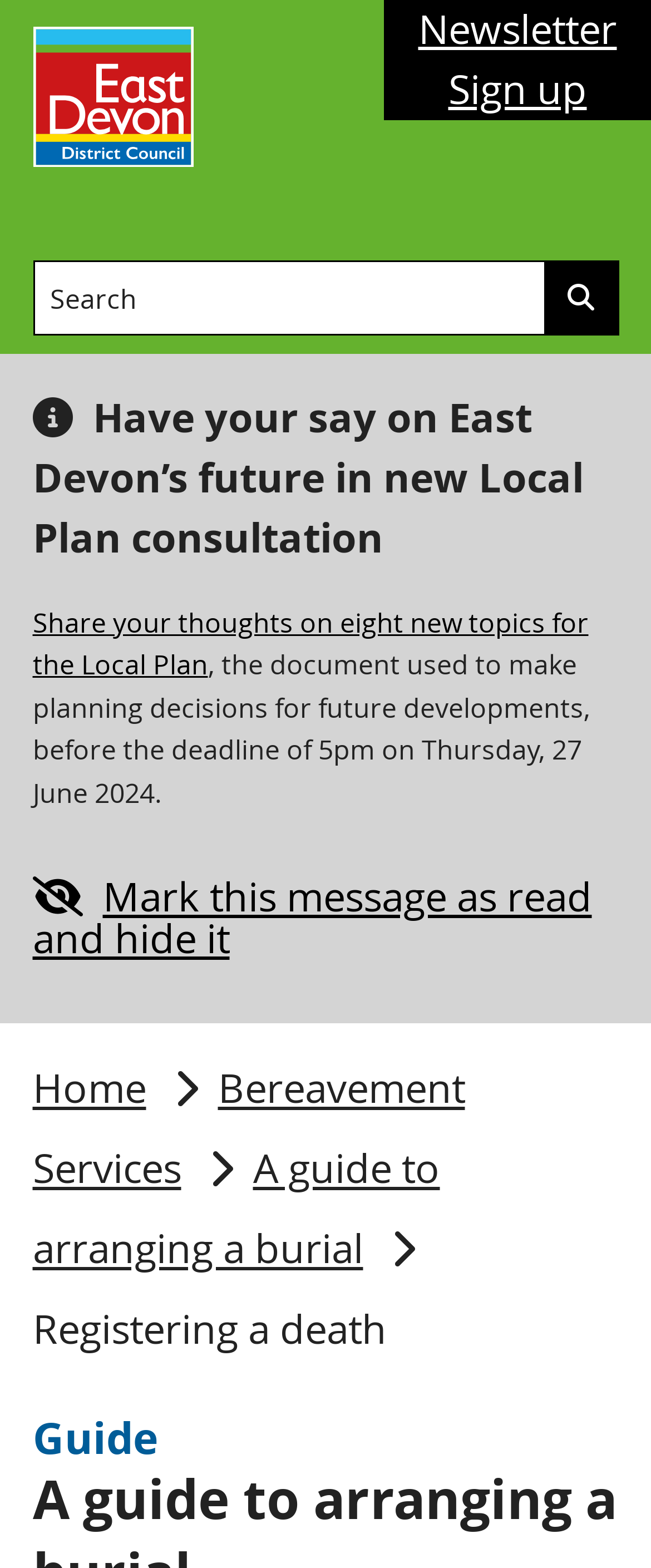Mark the bounding box of the element that matches the following description: "Bereavement Services".

[0.05, 0.67, 0.714, 0.771]